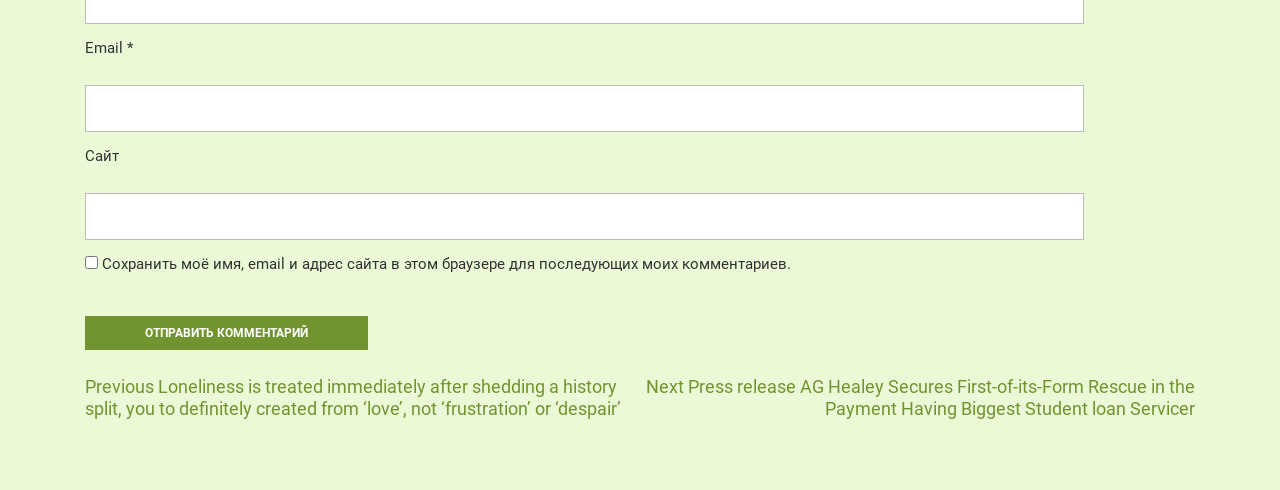Given the element description name="submit" value="Отправить комментарий", identify the bounding box coordinates for the UI element on the webpage screenshot. The format should be (top-left x, top-left y, bottom-right x, bottom-right y), with values between 0 and 1.

[0.066, 0.644, 0.288, 0.714]